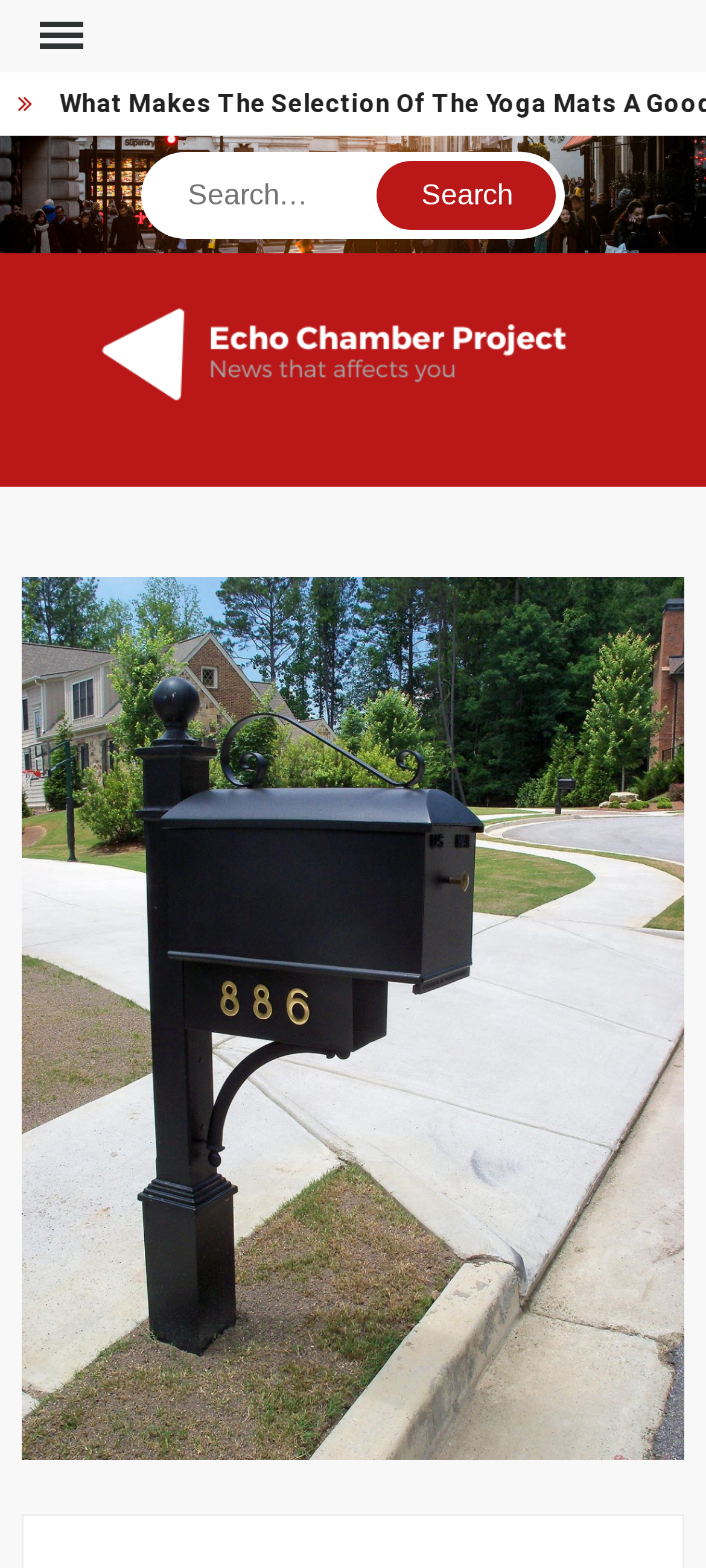What type of content is mentioned on the webpage?
Could you answer the question in a detailed manner, providing as much information as possible?

I found a StaticText element with the text 'News that affects you', which implies that the webpage is related to news content.